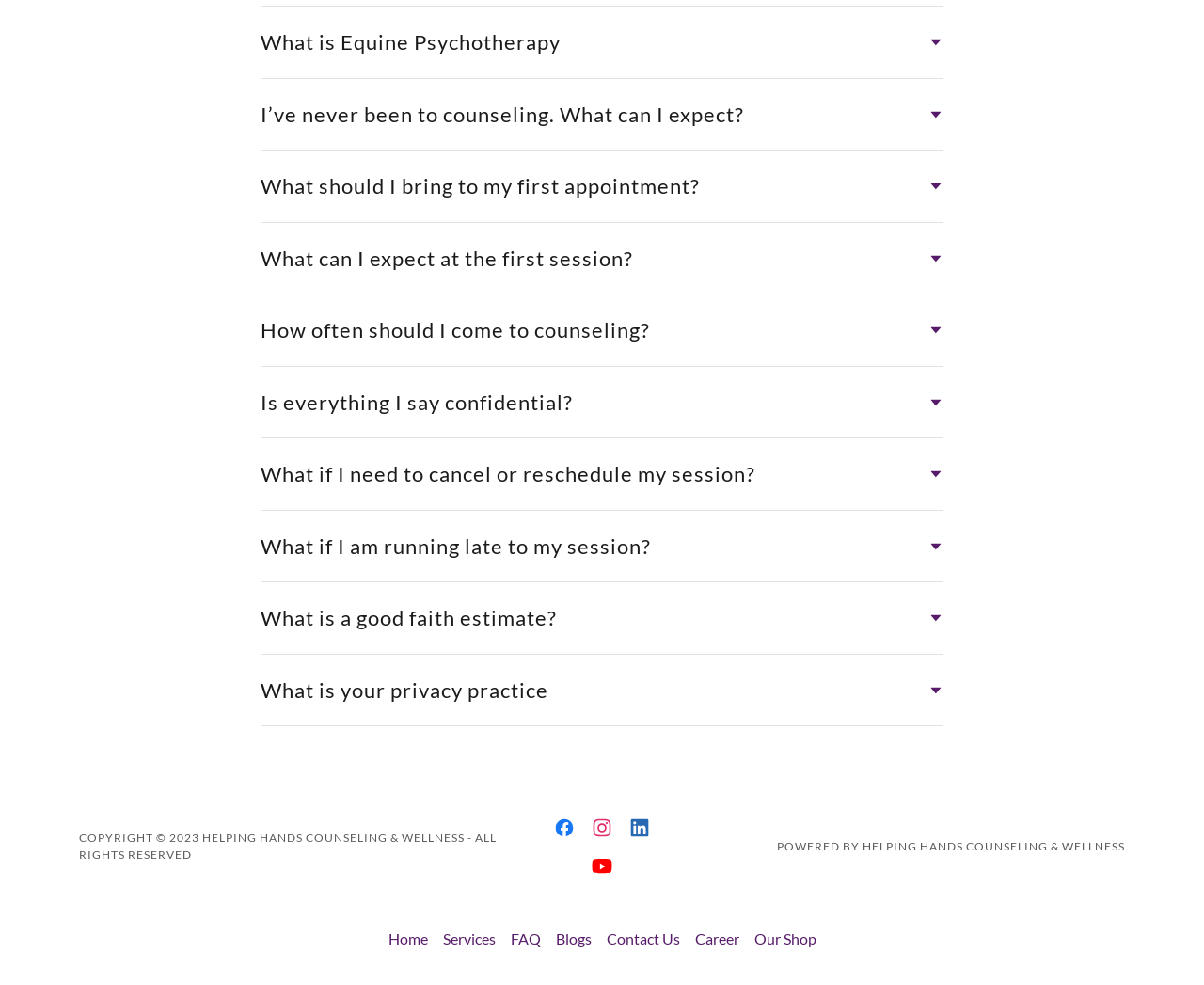For the element described, predict the bounding box coordinates as (top-left x, top-left y, bottom-right x, bottom-right y). All values should be between 0 and 1. Element description: Contact Us

[0.497, 0.936, 0.571, 0.97]